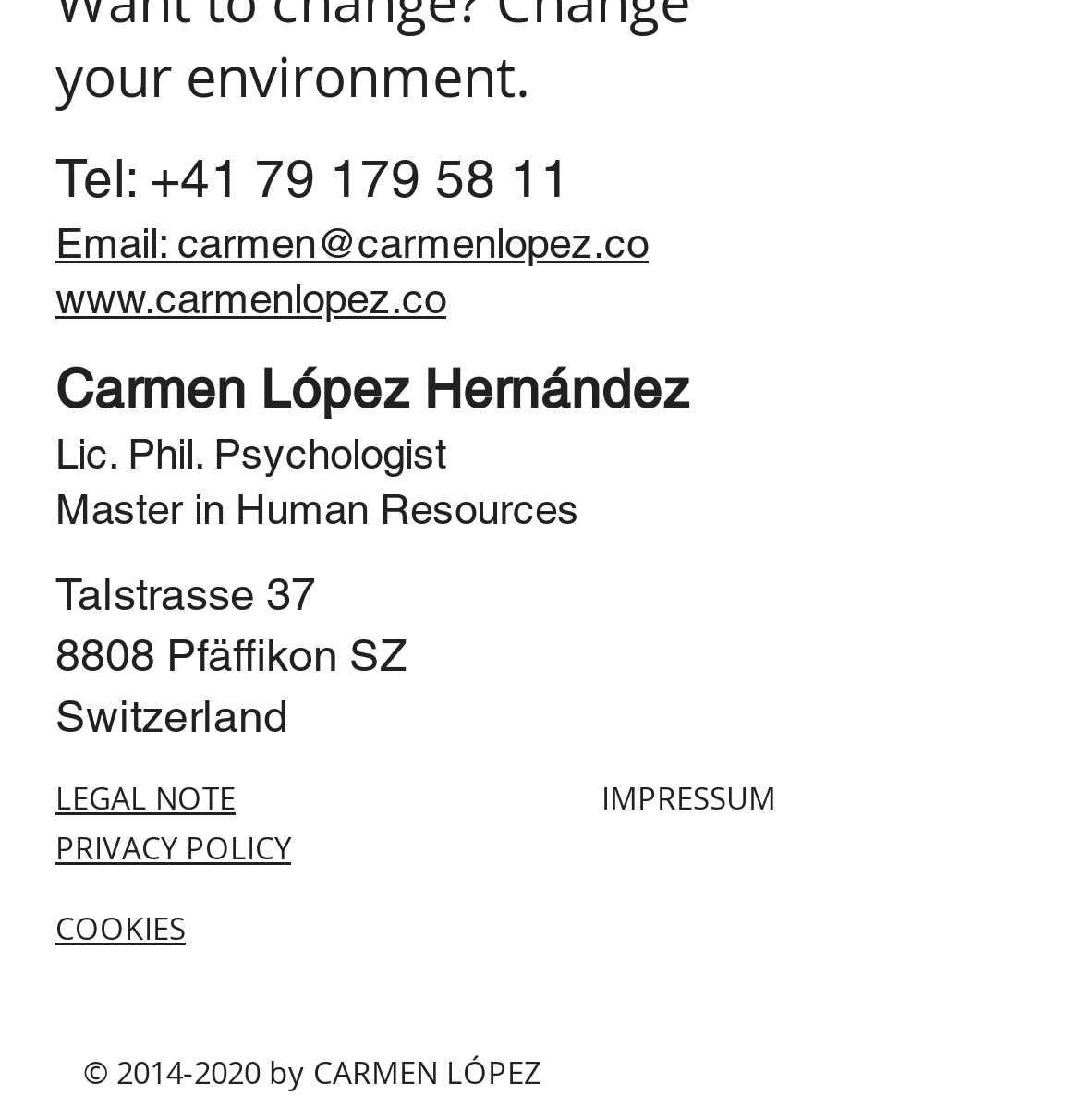Please specify the bounding box coordinates in the format (top-left x, top-left y, bottom-right x, bottom-right y), with values ranging from 0 to 1. Identify the bounding box for the UI component described as follows: Email: carmen@carmenlopez.co

[0.051, 0.191, 0.6, 0.24]